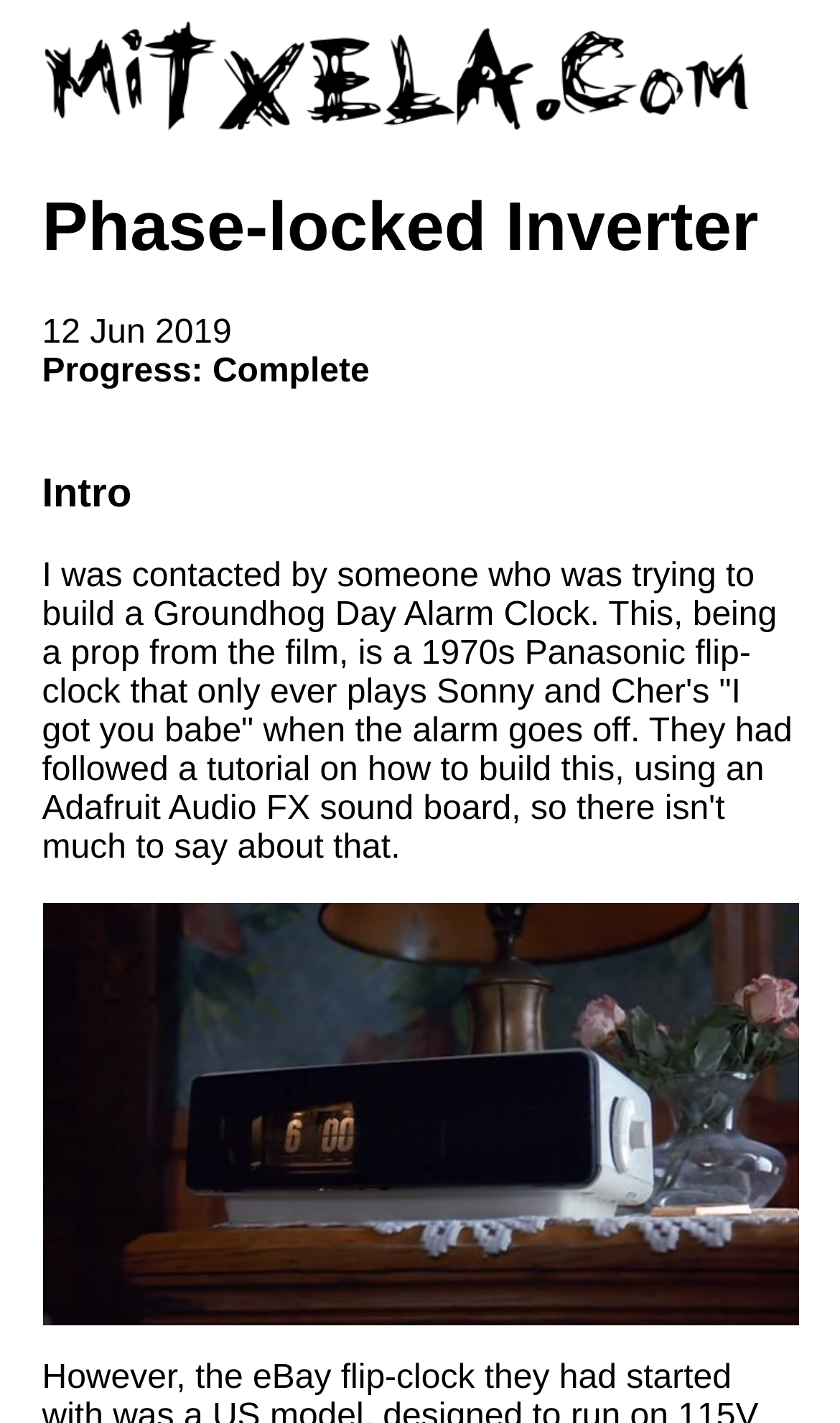Write a detailed summary of the webpage, including text, images, and layout.

The webpage is about a Phase-locked Inverter, with a prominent heading at the top center of the page. Below the heading, there is a date "12 Jun 2019" and a status "Progress: Complete" displayed in a horizontal line. 

To the top left of the page, there is a link "Back to Hardware" accompanied by an image with the same description. This link is positioned near the top edge of the page.

The main content of the page starts with a heading "Intro" located below the date and status information. The introductory text describes a project to build a Groundhog Day Alarm Clock, a prop from the film, which plays Sonny and Cher's "I got you babe" when the alarm goes off. This text is followed by an image of the iconic clock from the movie Groundhog Day, which is positioned at the bottom center of the page.